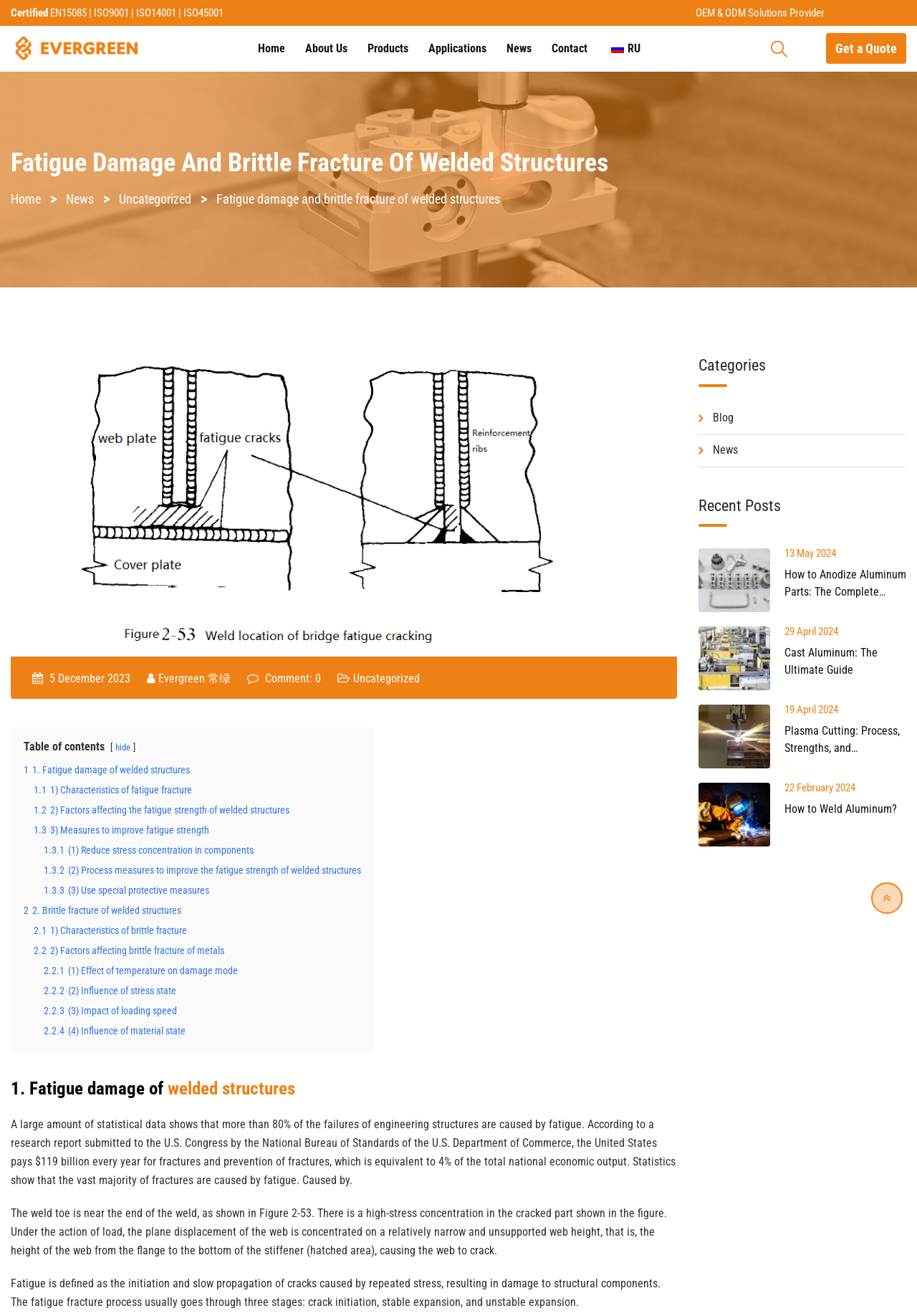Locate the bounding box coordinates of the area that needs to be clicked to fulfill the following instruction: "Click on the 'Get a Quote' button". The coordinates should be in the format of four float numbers between 0 and 1, namely [left, top, right, bottom].

[0.901, 0.025, 0.988, 0.048]